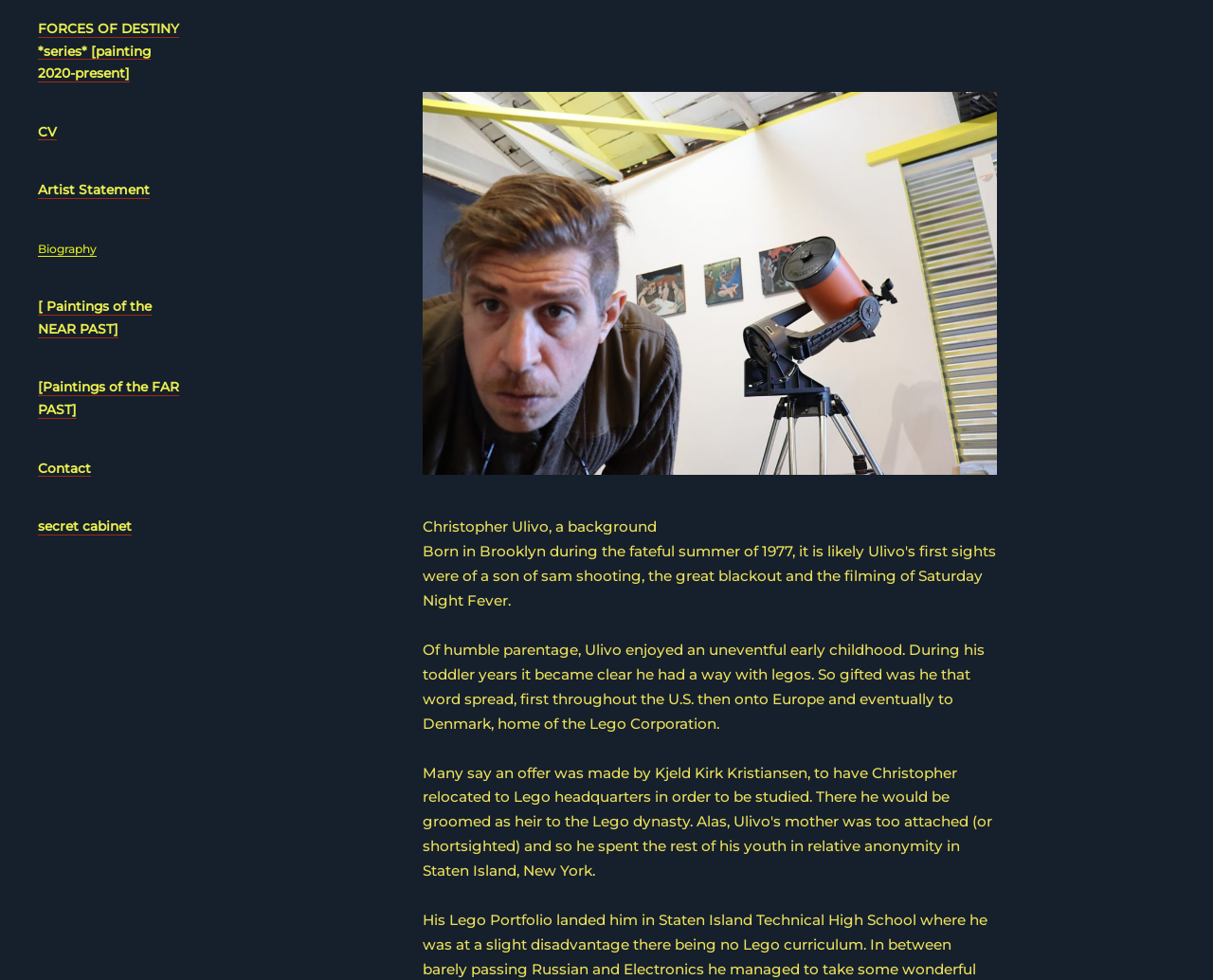Highlight the bounding box coordinates of the region I should click on to meet the following instruction: "read biography".

[0.031, 0.246, 0.079, 0.263]